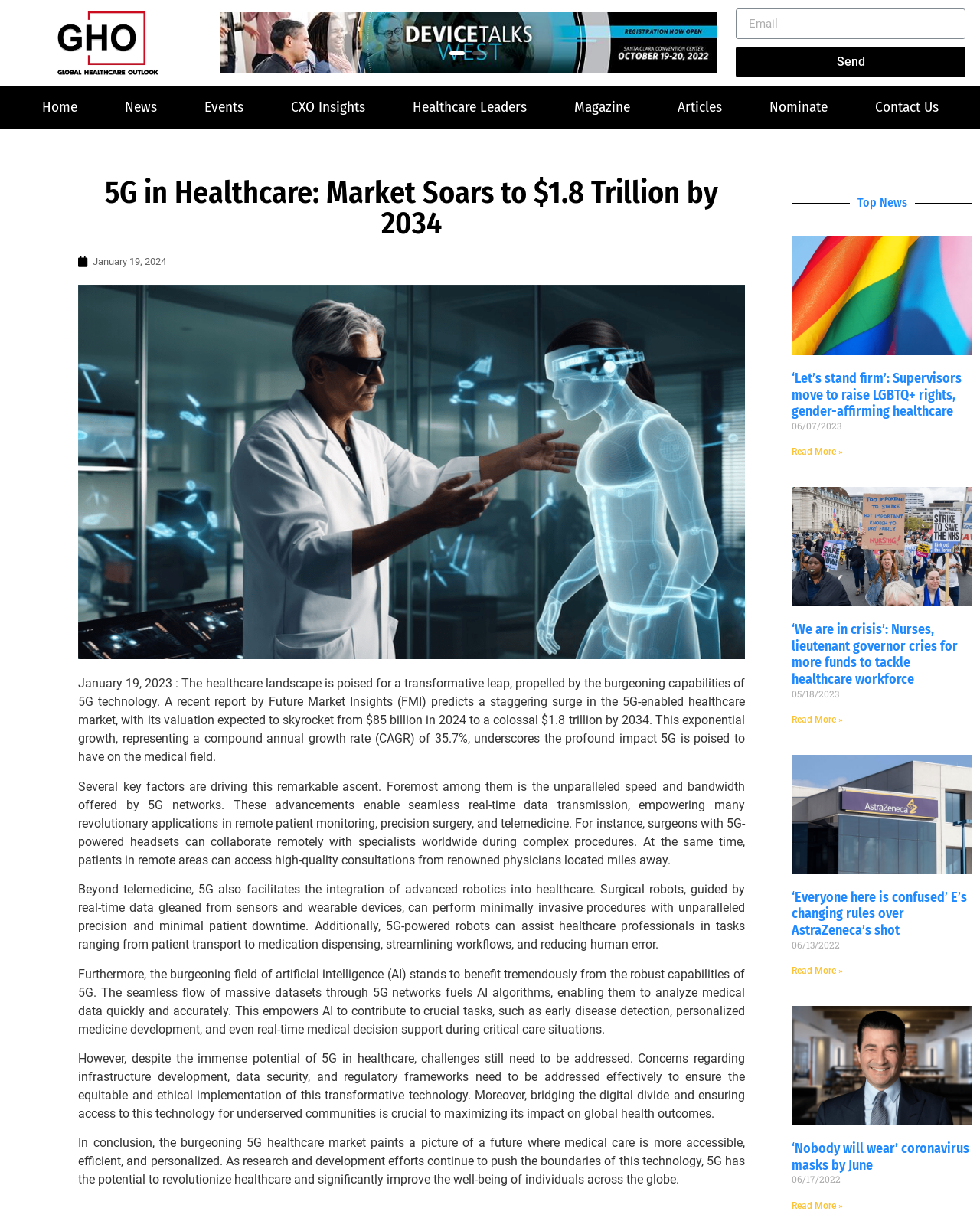Extract the main title from the webpage.

5G in Healthcare: Market Soars to $1.8 Trillion by 2034